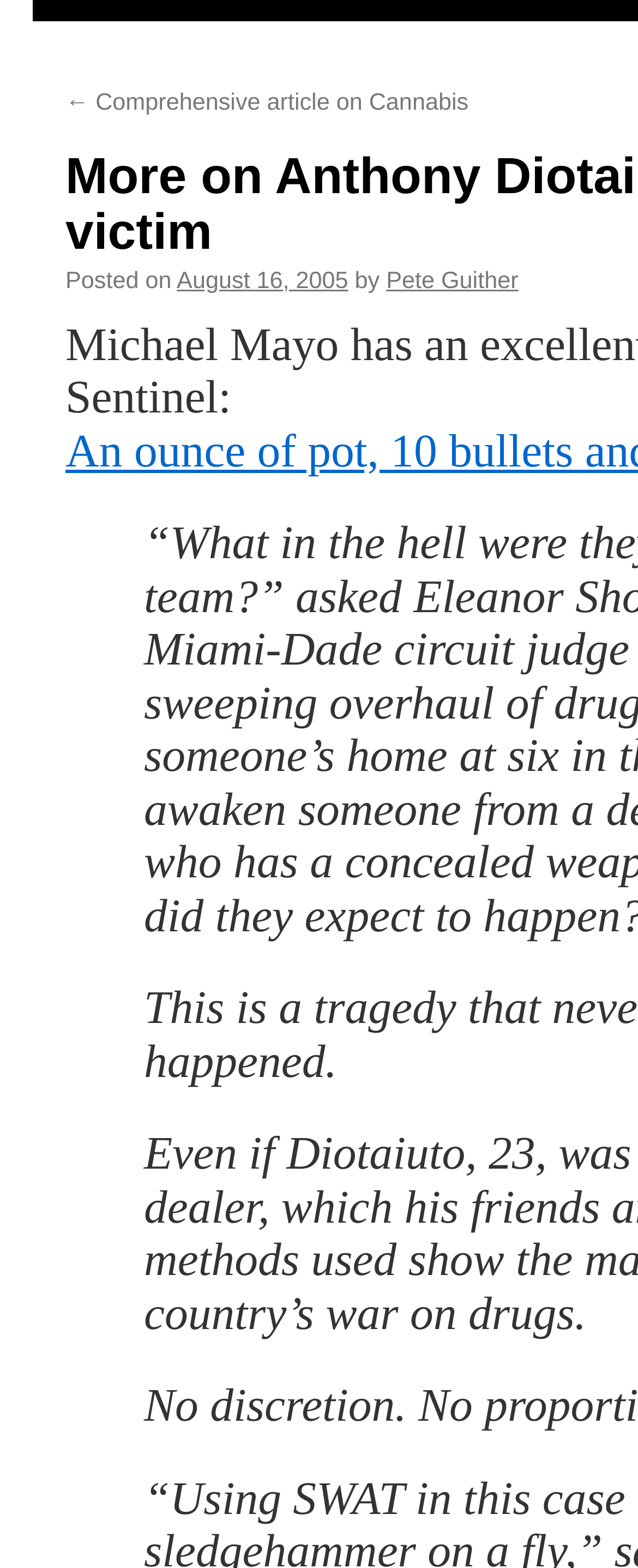Provide the bounding box coordinates, formatted as (top-left x, top-left y, bottom-right x, bottom-right y), with all values being floating point numbers between 0 and 1. Identify the bounding box of the UI element that matches the description: ← Comprehensive article on Cannabis

[0.103, 0.057, 0.734, 0.074]